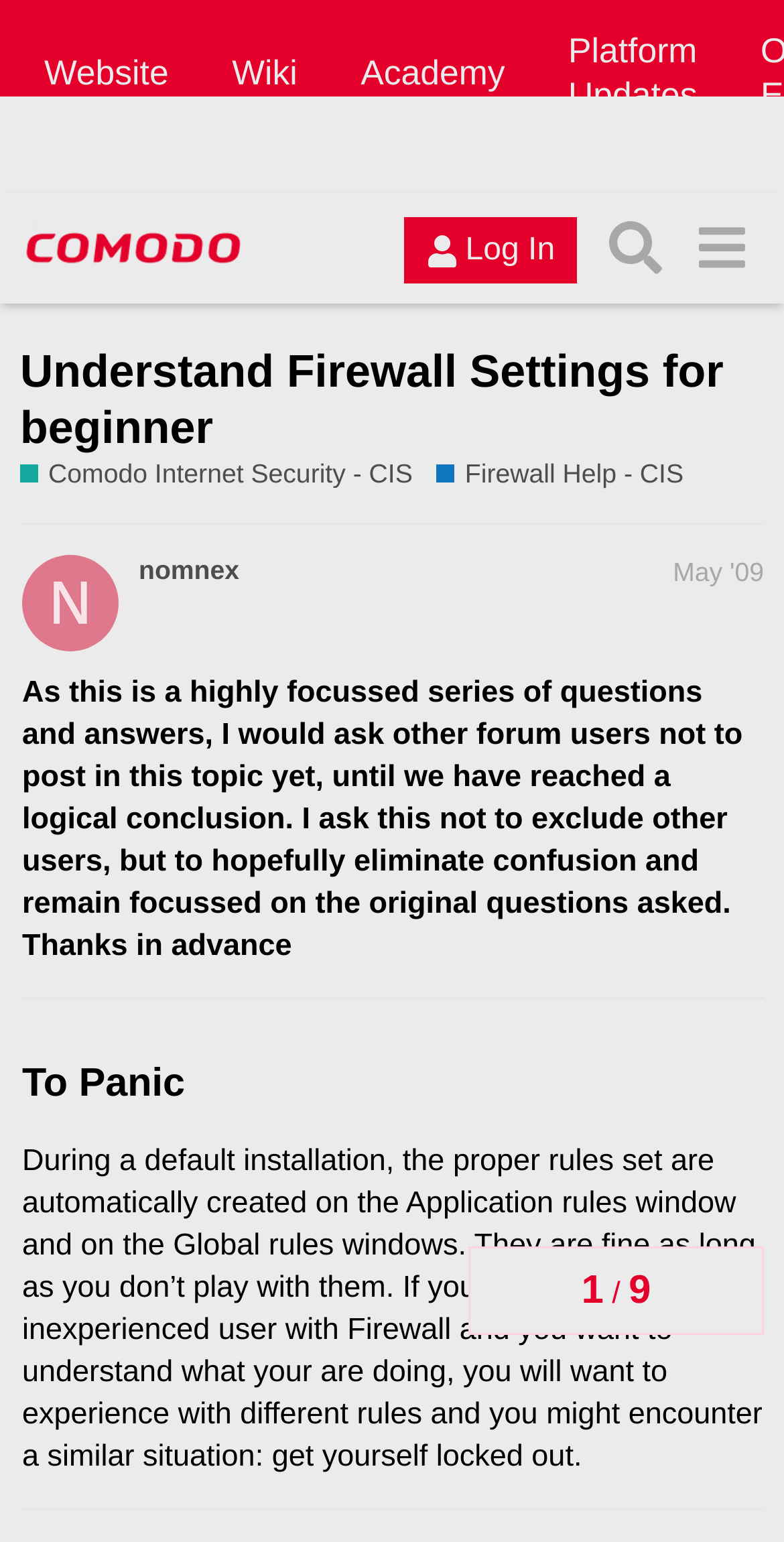What is the name of the forum?
Can you give a detailed and elaborate answer to the question?

The name of the forum can be found in the top navigation bar, where it says 'Comodo Forum' next to the logo.